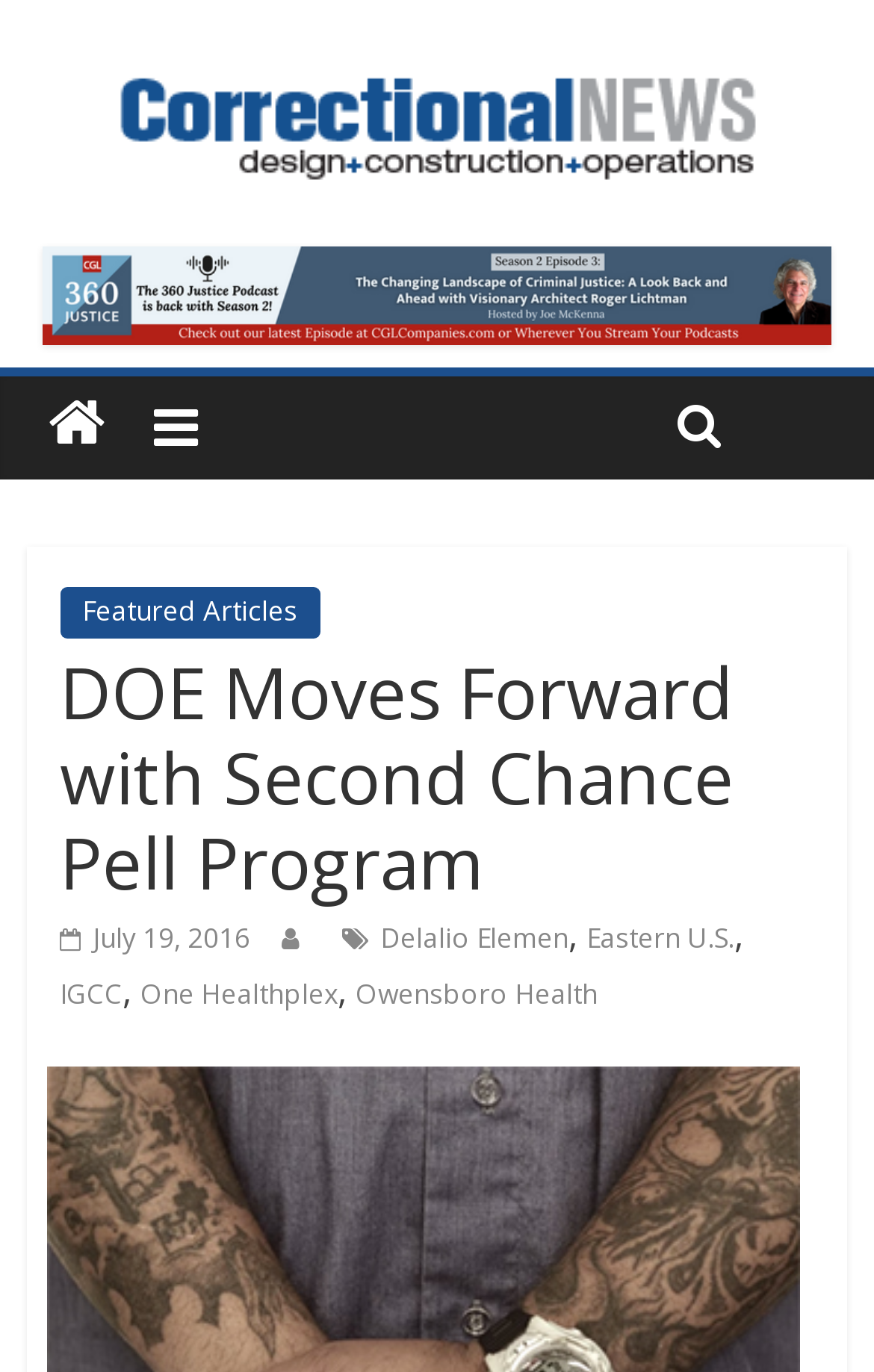Your task is to extract the text of the main heading from the webpage.

DOE Moves Forward with Second Chance Pell Program